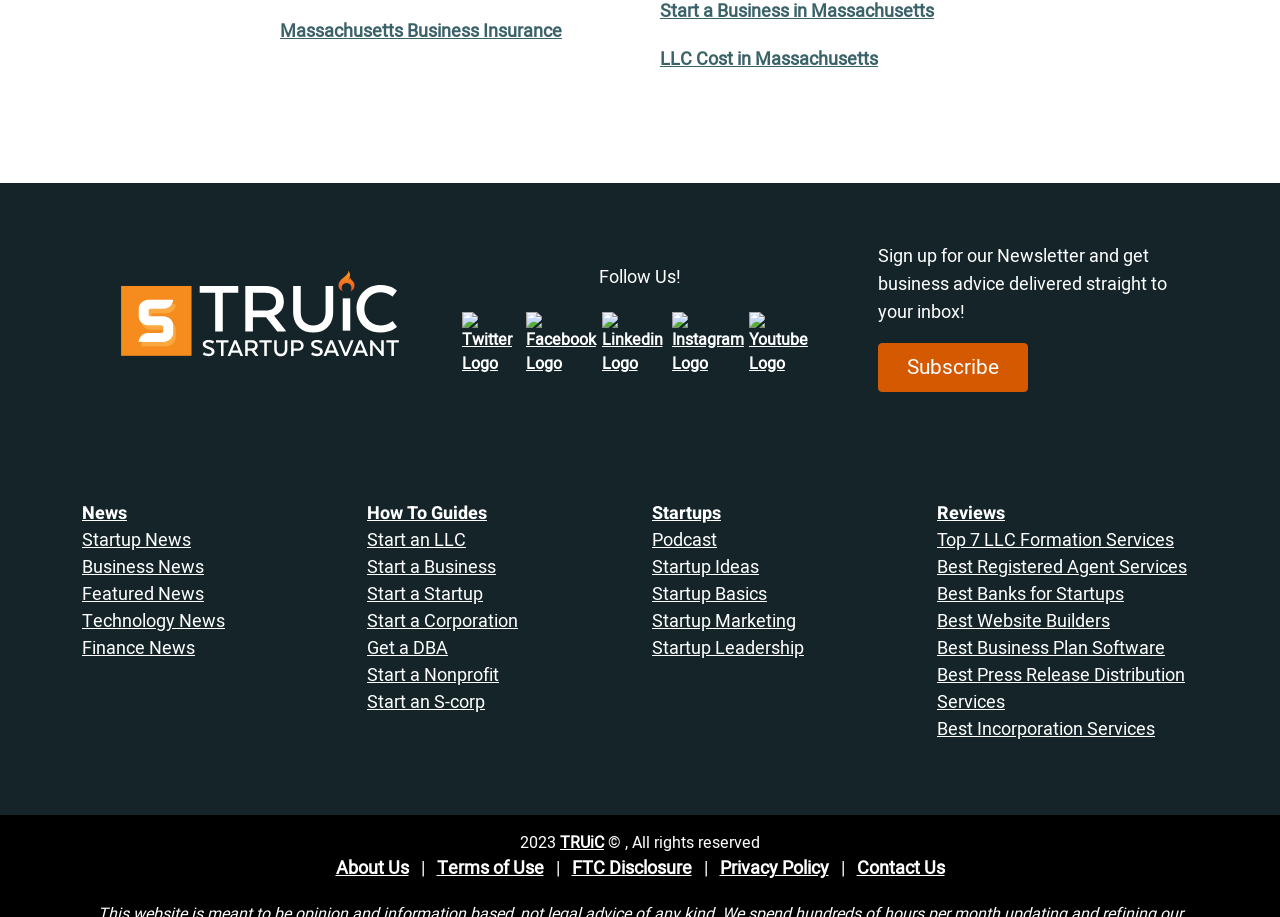Pinpoint the bounding box coordinates of the area that must be clicked to complete this instruction: "Follow us on Twitter".

[0.361, 0.34, 0.411, 0.41]